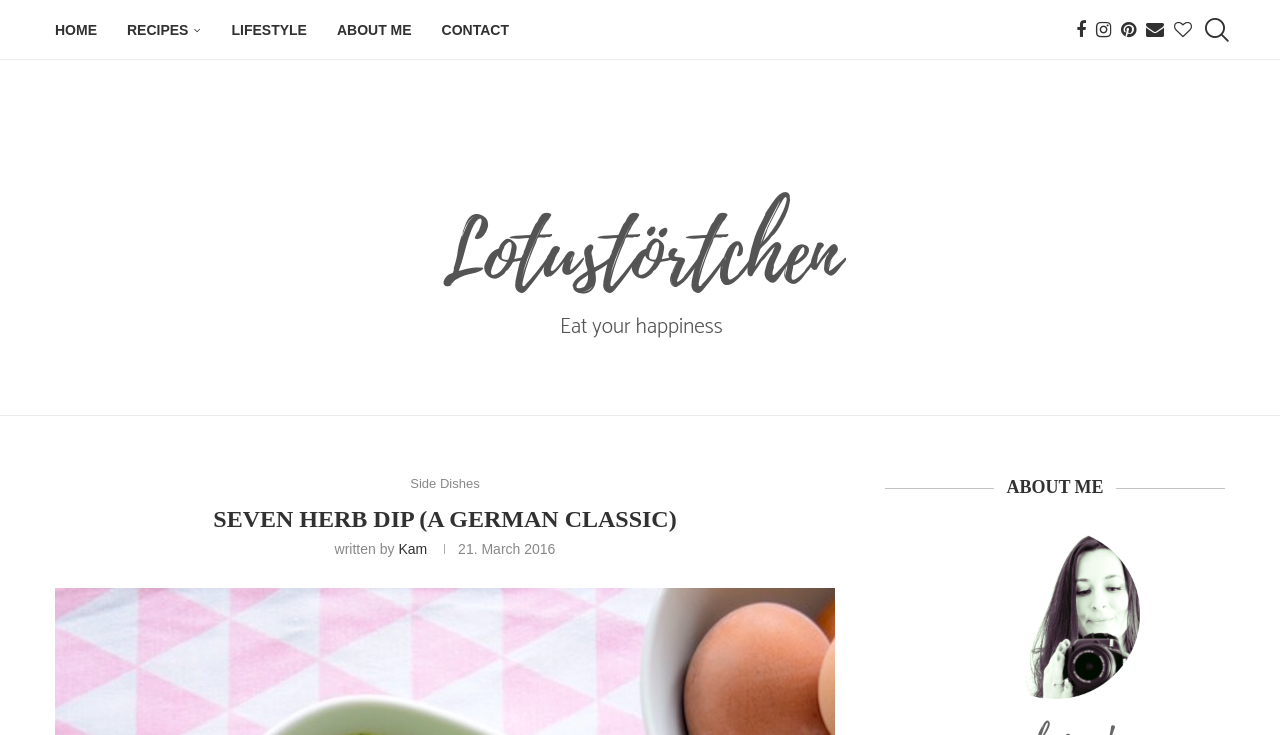Generate a thorough caption detailing the webpage content.

This webpage is about a recipe blog, specifically featuring a German classic dish called "Seven Herb Dip" or "Lotustörtchen". At the top of the page, there is a navigation menu with links to "HOME", "RECIPES", "LIFESTYLE", "ABOUT ME", and "CONTACT", aligned horizontally from left to right. On the right side of the navigation menu, there are social media links to Facebook, Instagram, Pinterest, Email, and Bloglovin.

Below the navigation menu, there is a large image of the "Lotustörtchen" dish, taking up most of the width of the page. Above the image, there is a link to "Lotustörtchen" and a smaller link to "Side Dishes" on the right side.

The main content of the page starts with a heading "SEVEN HERB DIP (A GERMAN CLASSIC)" followed by the text "written by" and a link to the author's name "Kam". Below this, there is a timestamp showing the date "21. March 2016".

On the right side of the page, there is a section with a heading "ABOUT ME" and a link to an unknown page, accompanied by a large image that takes up most of the height of the page.